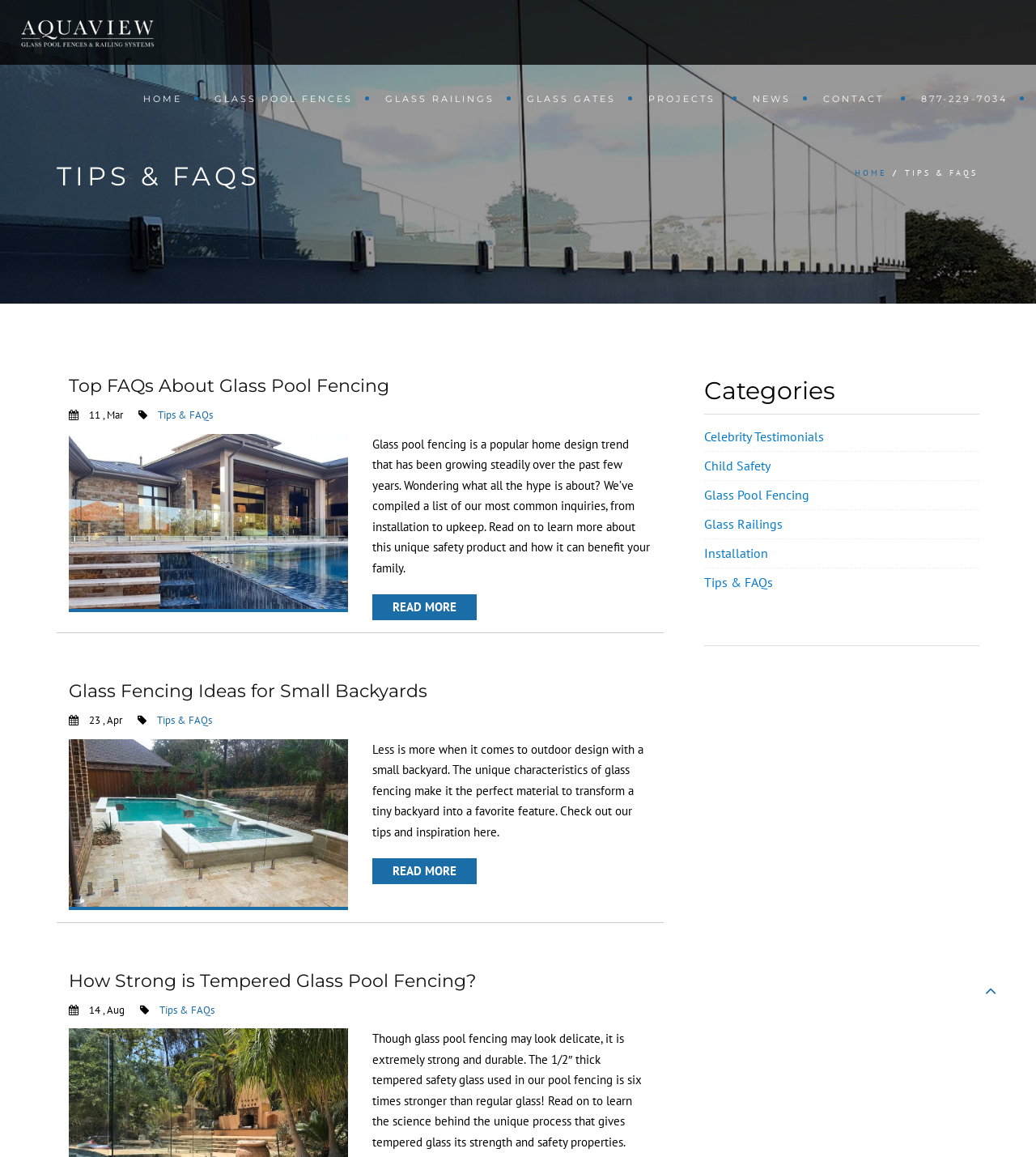Determine the heading of the webpage and extract its text content.

TIPS & FAQS